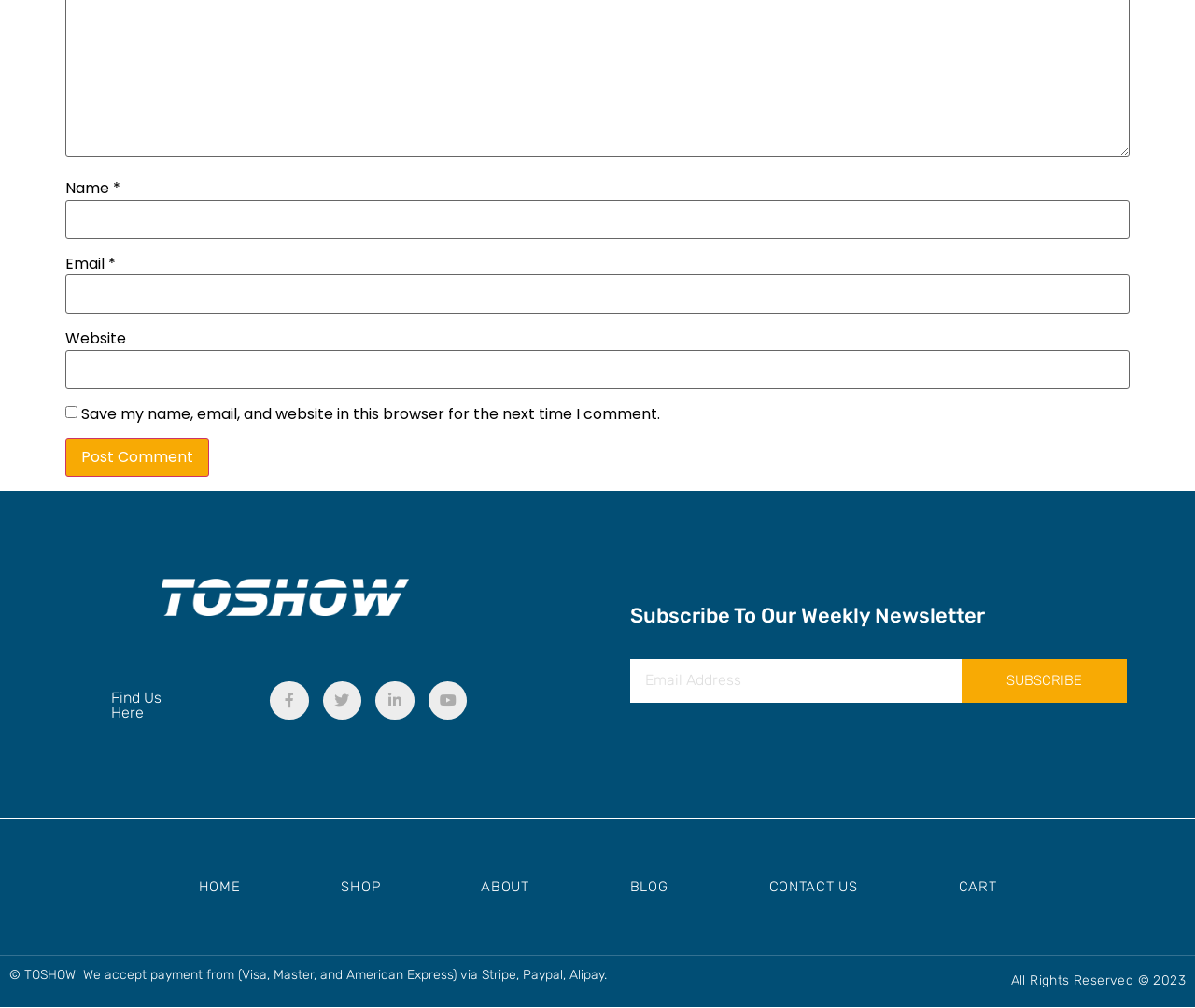Please identify the bounding box coordinates of the element that needs to be clicked to perform the following instruction: "Go to the home page".

[0.163, 0.858, 0.204, 0.901]